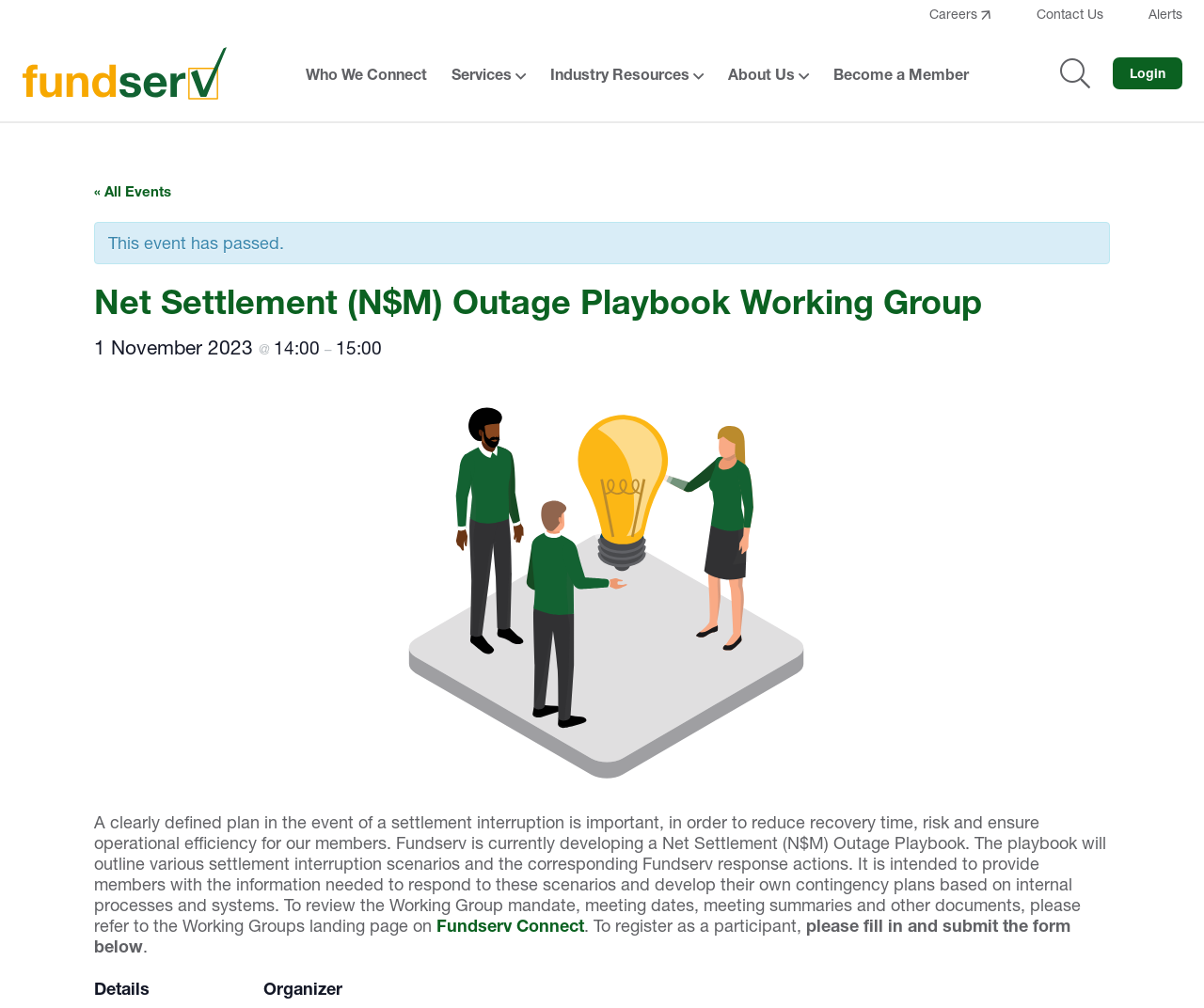Can you find the bounding box coordinates of the area I should click to execute the following instruction: "Search for something"?

[0.1, 0.137, 0.9, 0.197]